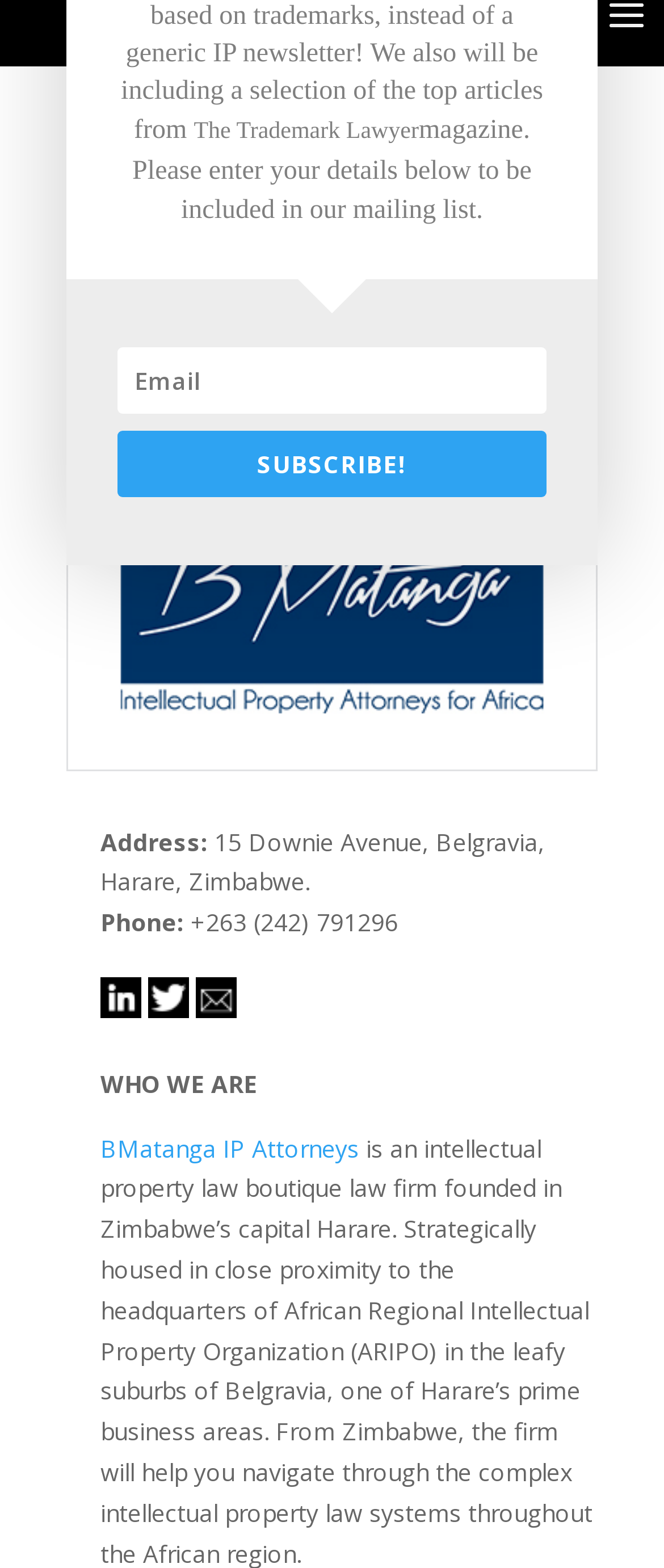Please provide the bounding box coordinates for the UI element as described: "placeholder="Email"". The coordinates must be four floats between 0 and 1, represented as [left, top, right, bottom].

[0.177, 0.221, 0.823, 0.264]